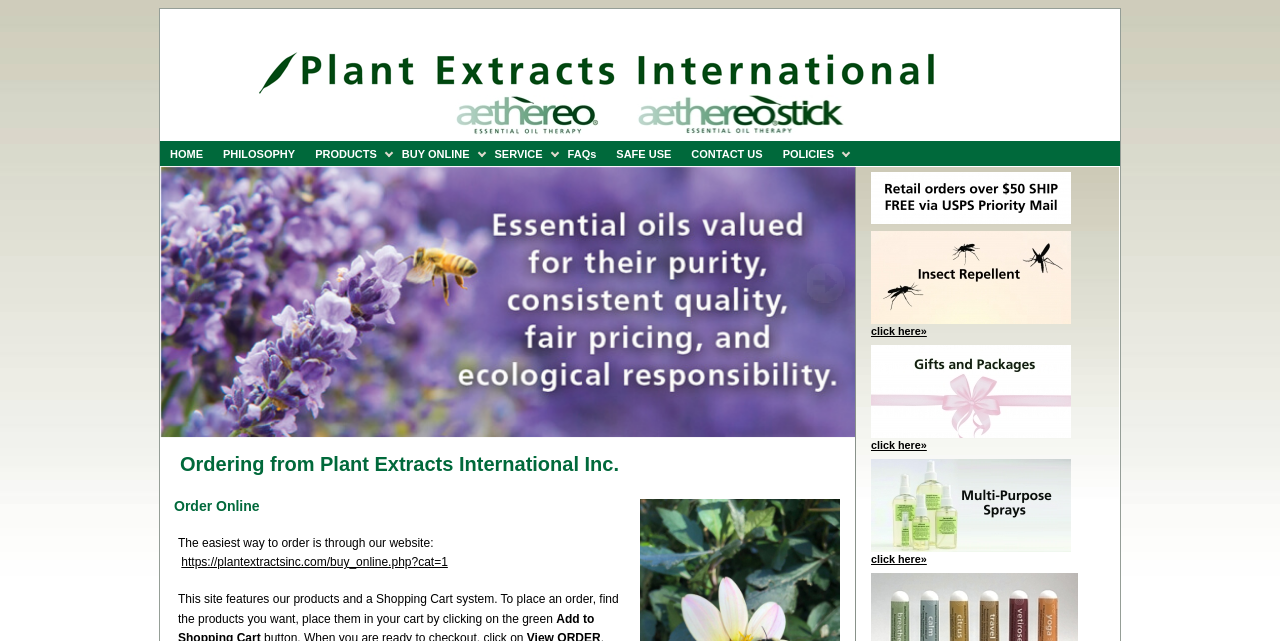Please identify the bounding box coordinates of the element that needs to be clicked to perform the following instruction: "Learn more about the product".

None